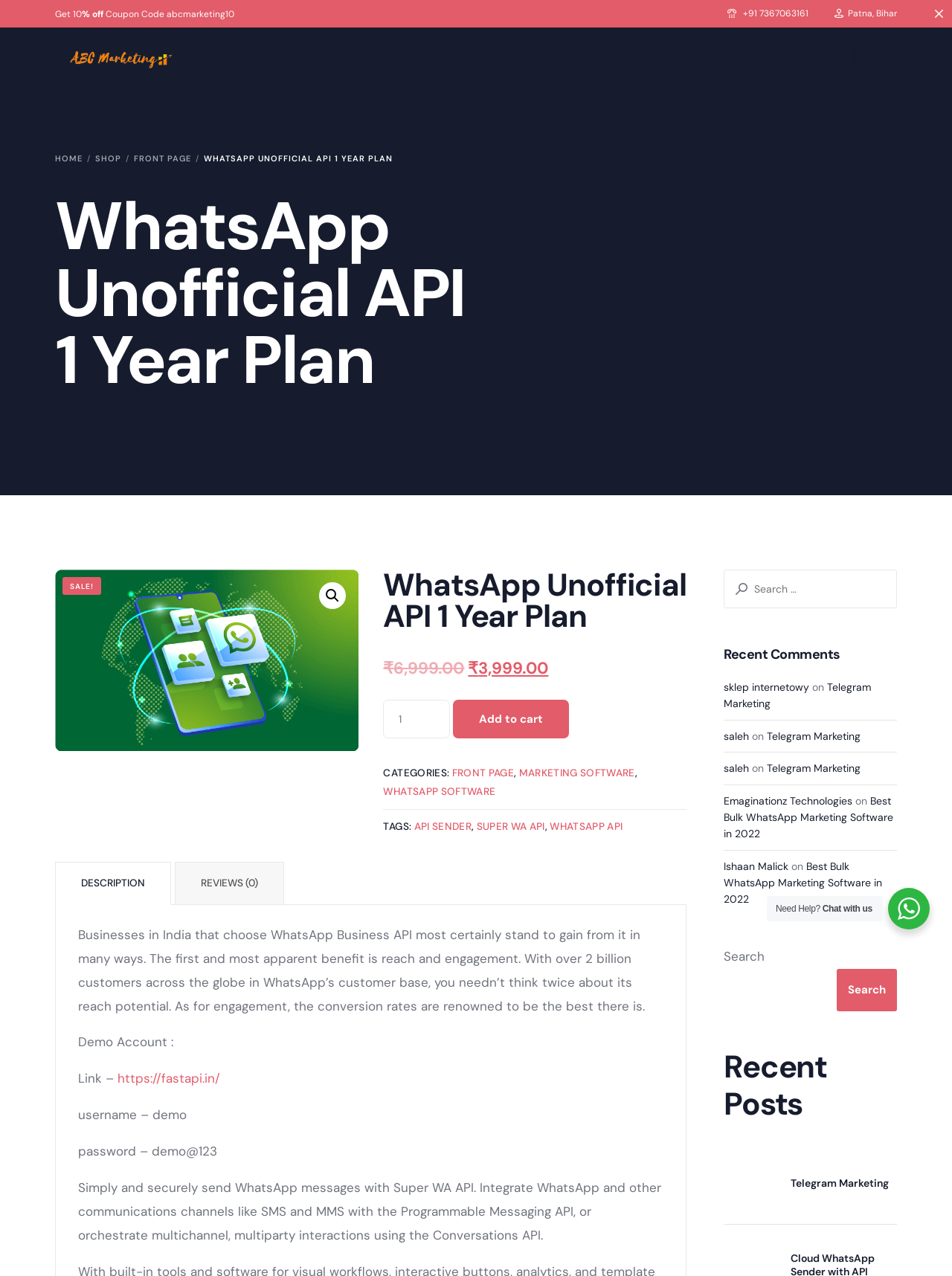Please mark the bounding box coordinates of the area that should be clicked to carry out the instruction: "Click the 'Add to cart' button".

[0.476, 0.548, 0.598, 0.579]